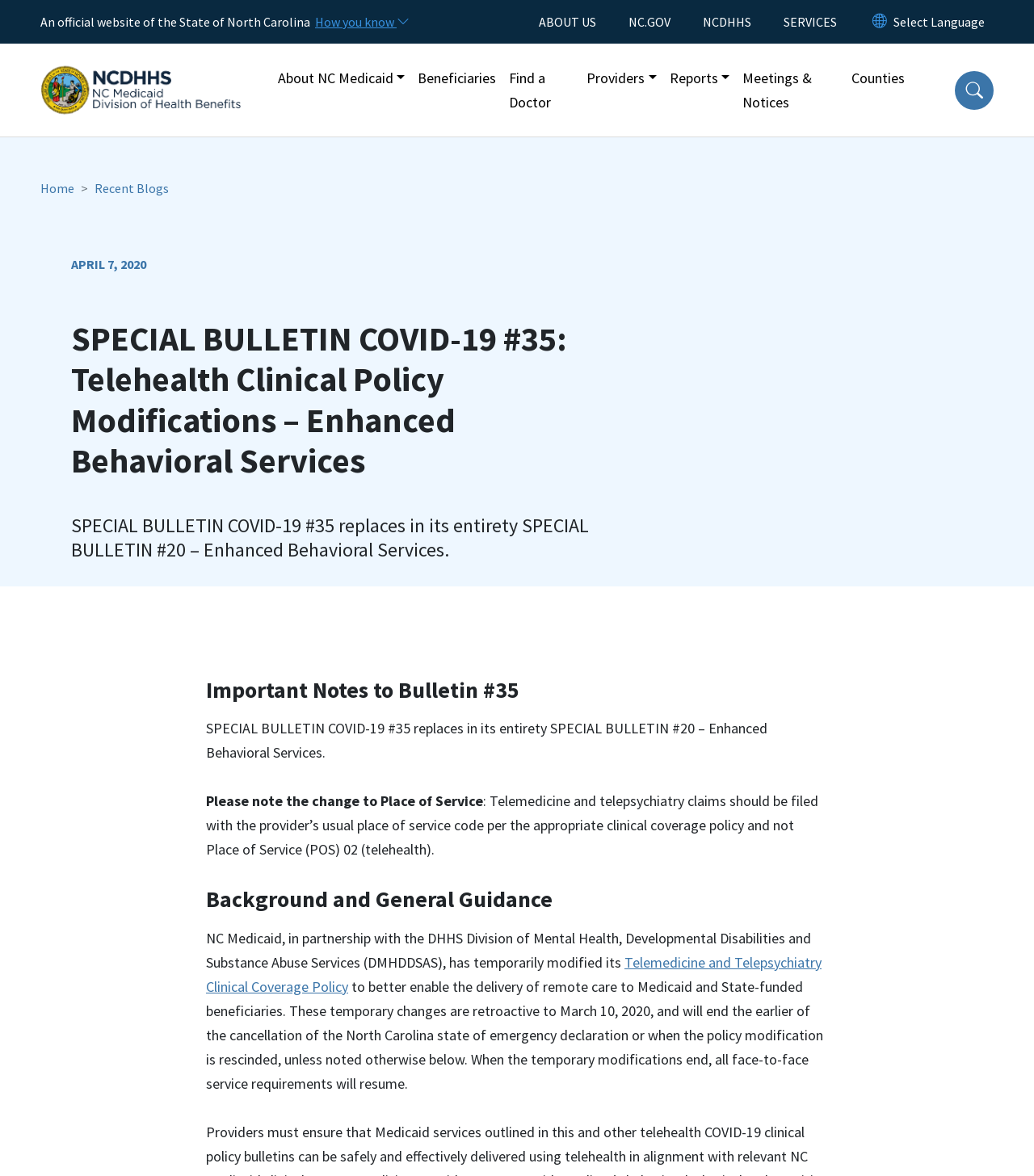Identify the bounding box coordinates of the region I need to click to complete this instruction: "Click the 'About NC Medicaid' button".

[0.262, 0.05, 0.398, 0.082]